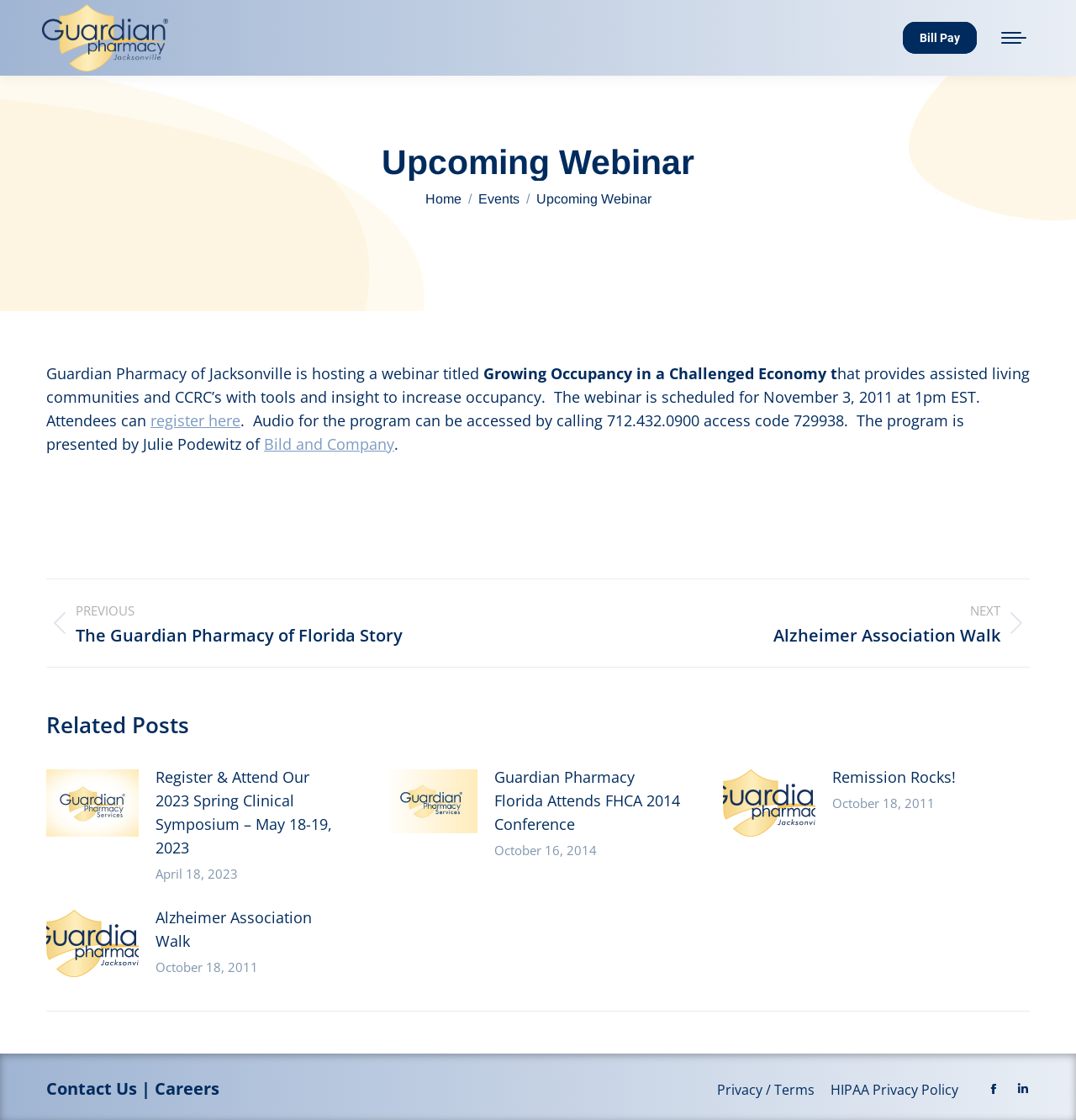Identify the bounding box coordinates of the clickable region necessary to fulfill the following instruction: "Click the 'Contact Us' link". The bounding box coordinates should be four float numbers between 0 and 1, i.e., [left, top, right, bottom].

[0.043, 0.962, 0.127, 0.982]